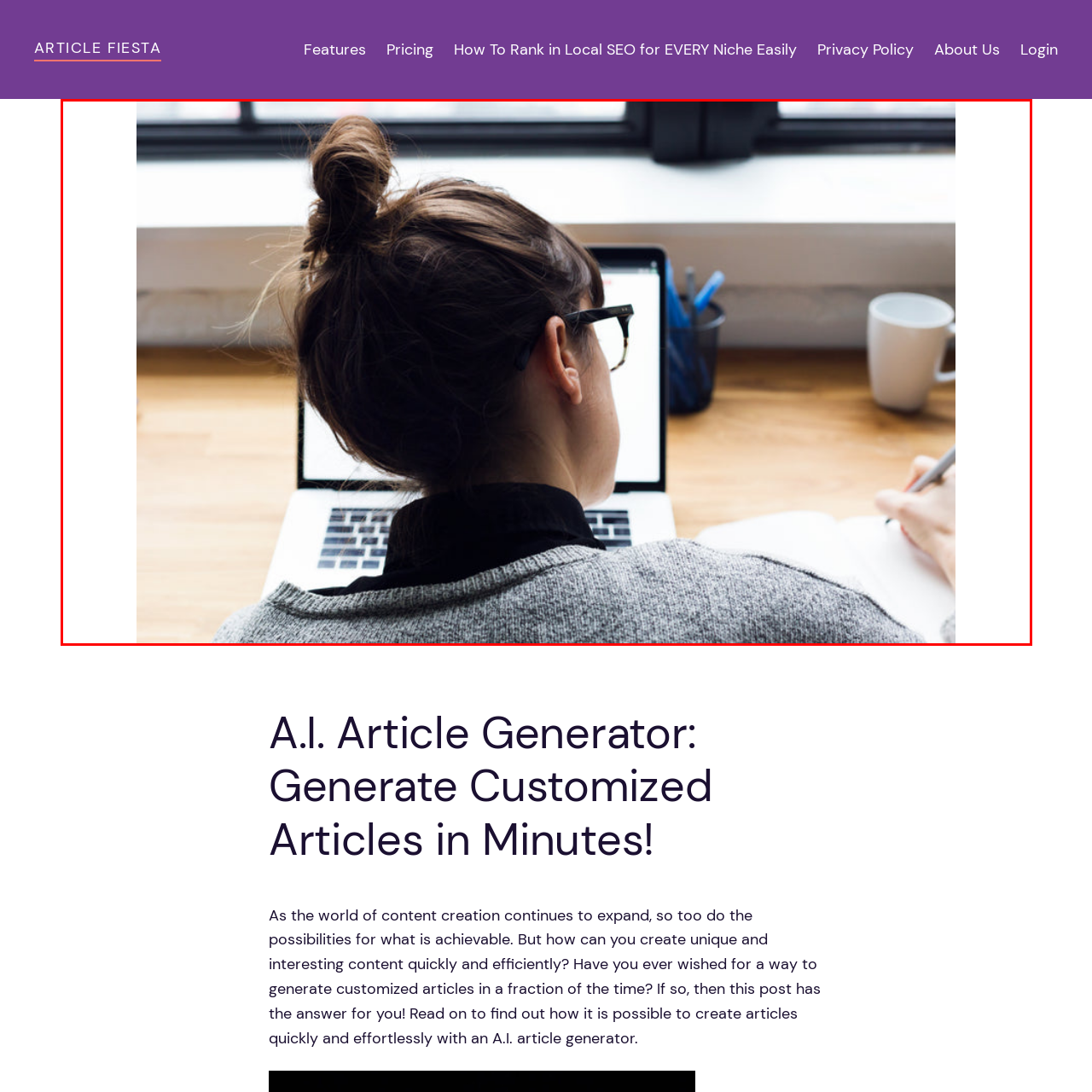Offer an in-depth description of the picture located within the red frame.

In a cozy workspace, a young woman is immersed in her tasks, blending modern technology with traditional note-taking. She is seated at a wooden desk in front of a sleek laptop, which has its screen partially visible and appears to display text or documents. Her dark hair is styled in a casual bun, and she wears a cozy sweater that reflects a relaxed yet focused ambiance. On her left, a transparent cup and a container filled with pens suggest a well-organized environment, conducive to productivity. The warm lighting filtering through the window enhances the creative atmosphere, embodying a moment of concentration and inspiration in her pursuit of generating written content.